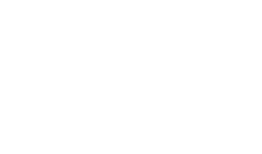Please reply to the following question with a single word or a short phrase:
What type of services does Candybar Couture offer?

Bespoke services for events